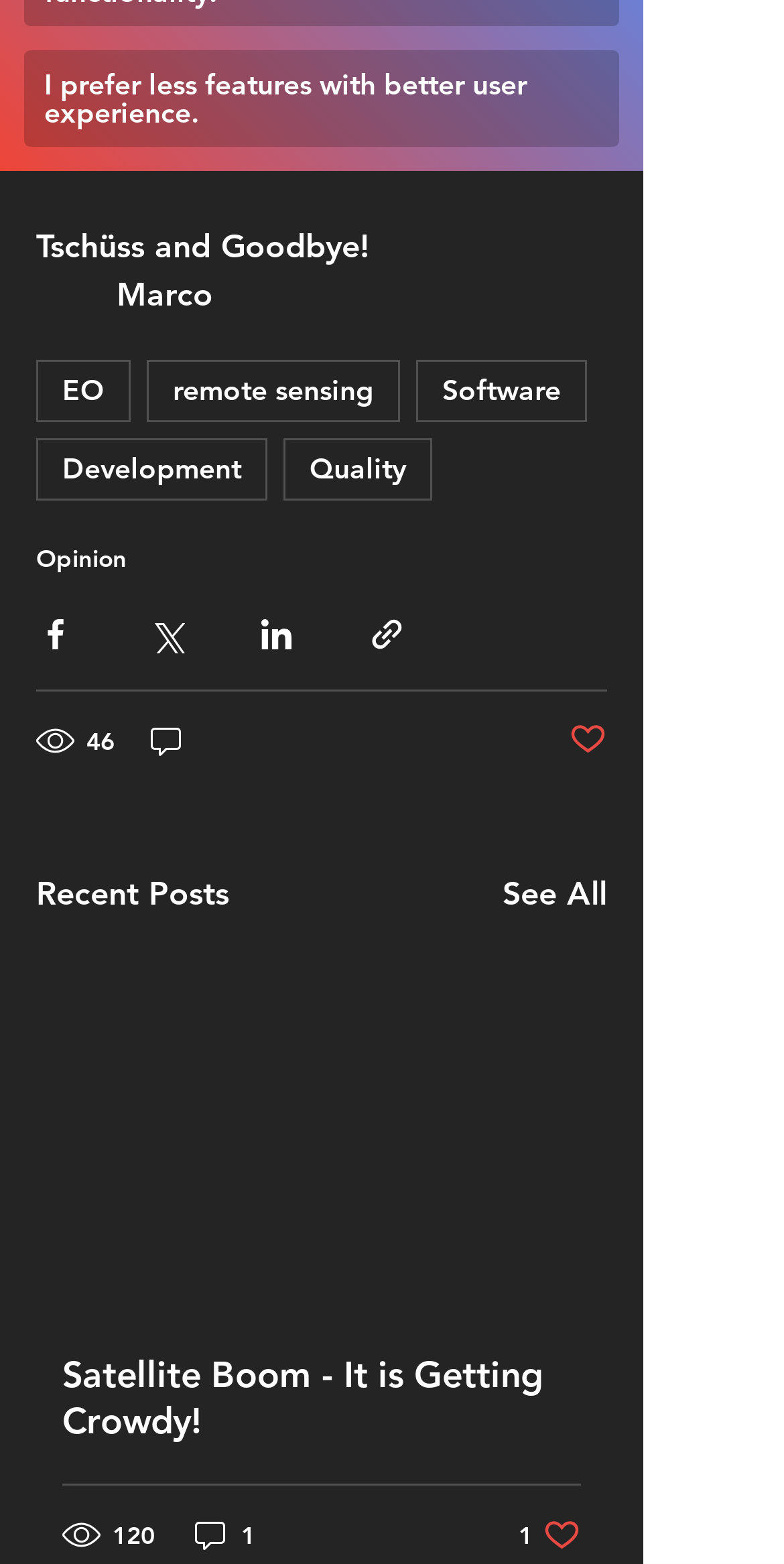Please identify the bounding box coordinates of the area that needs to be clicked to fulfill the following instruction: "Like the post."

[0.662, 0.969, 0.741, 0.993]